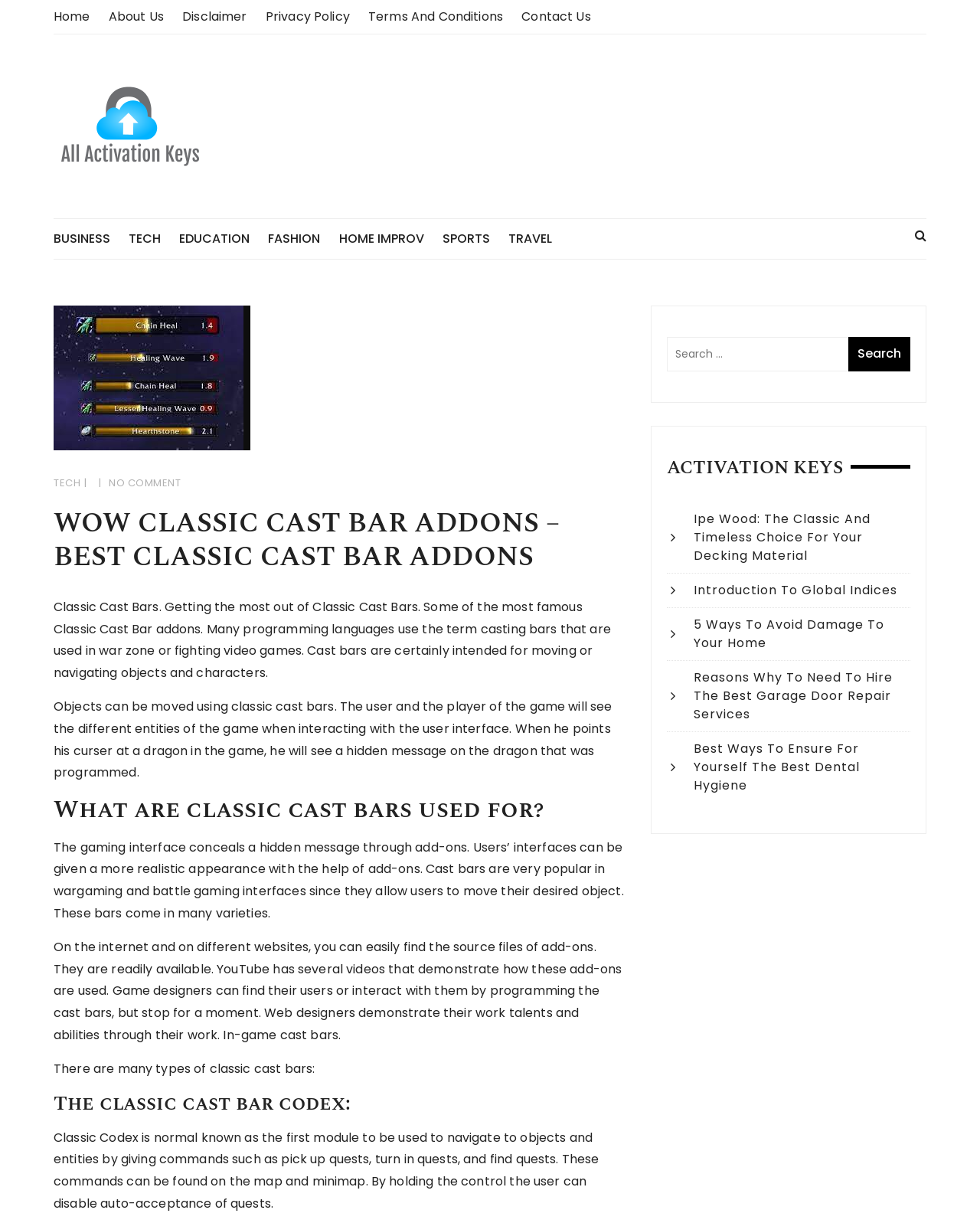Using details from the image, please answer the following question comprehensively:
How many types of classic cast bars are mentioned?

The webpage mentions that there are many types of classic cast bars, but it does not provide an exact number. It does, however, discuss the concept of classic cast bars and their uses in gaming interfaces.